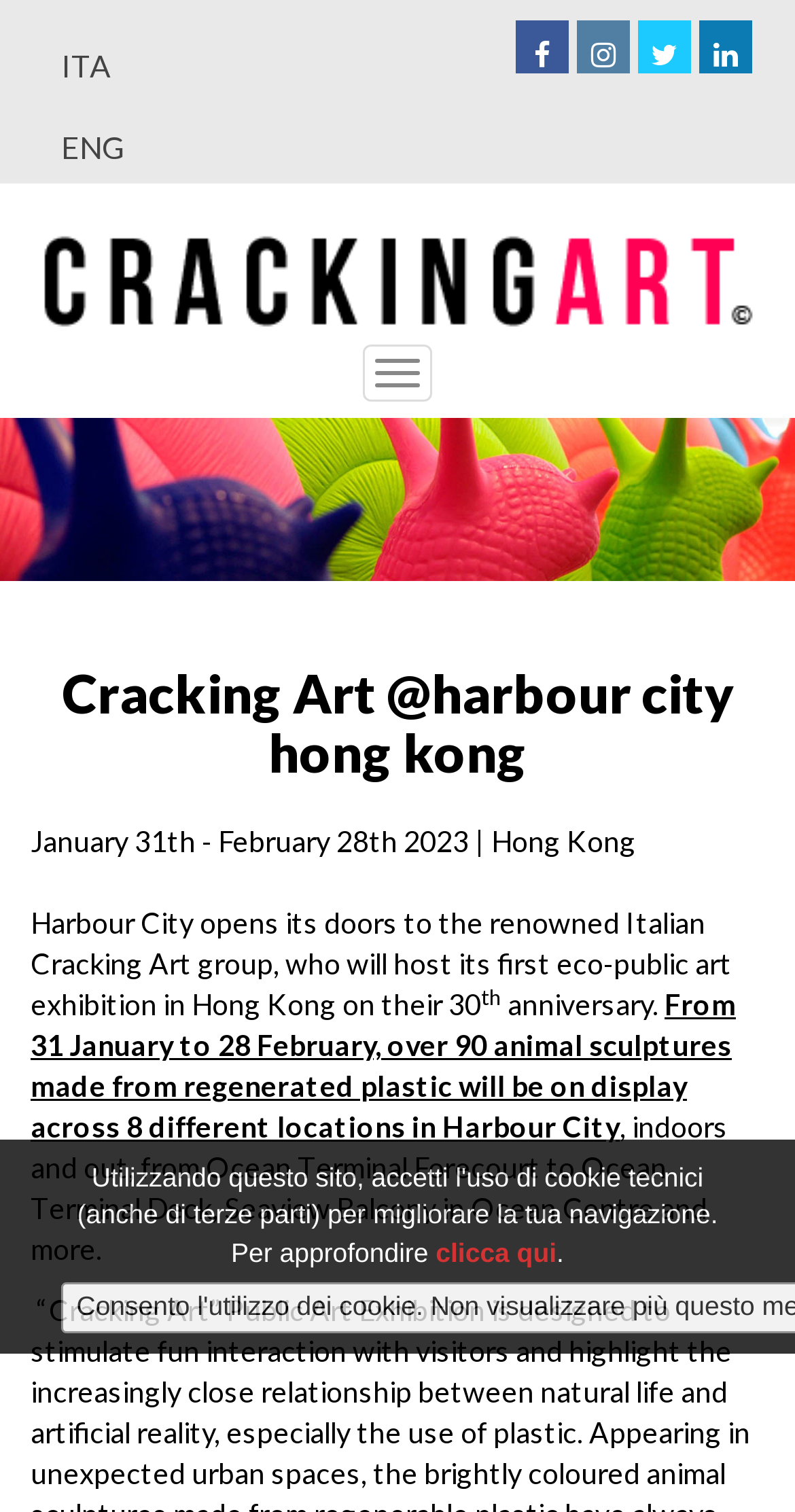Use a single word or phrase to answer the question:
What is the Cracking Art group celebrating?

30th anniversary